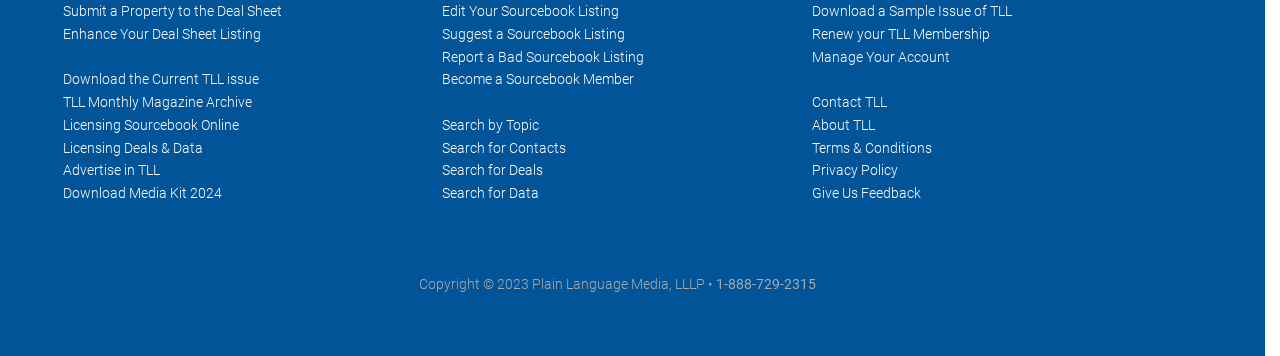Find the bounding box coordinates for the element that must be clicked to complete the instruction: "Edit your sourcebook listing". The coordinates should be four float numbers between 0 and 1, indicated as [left, top, right, bottom].

[0.345, 0.009, 0.484, 0.054]